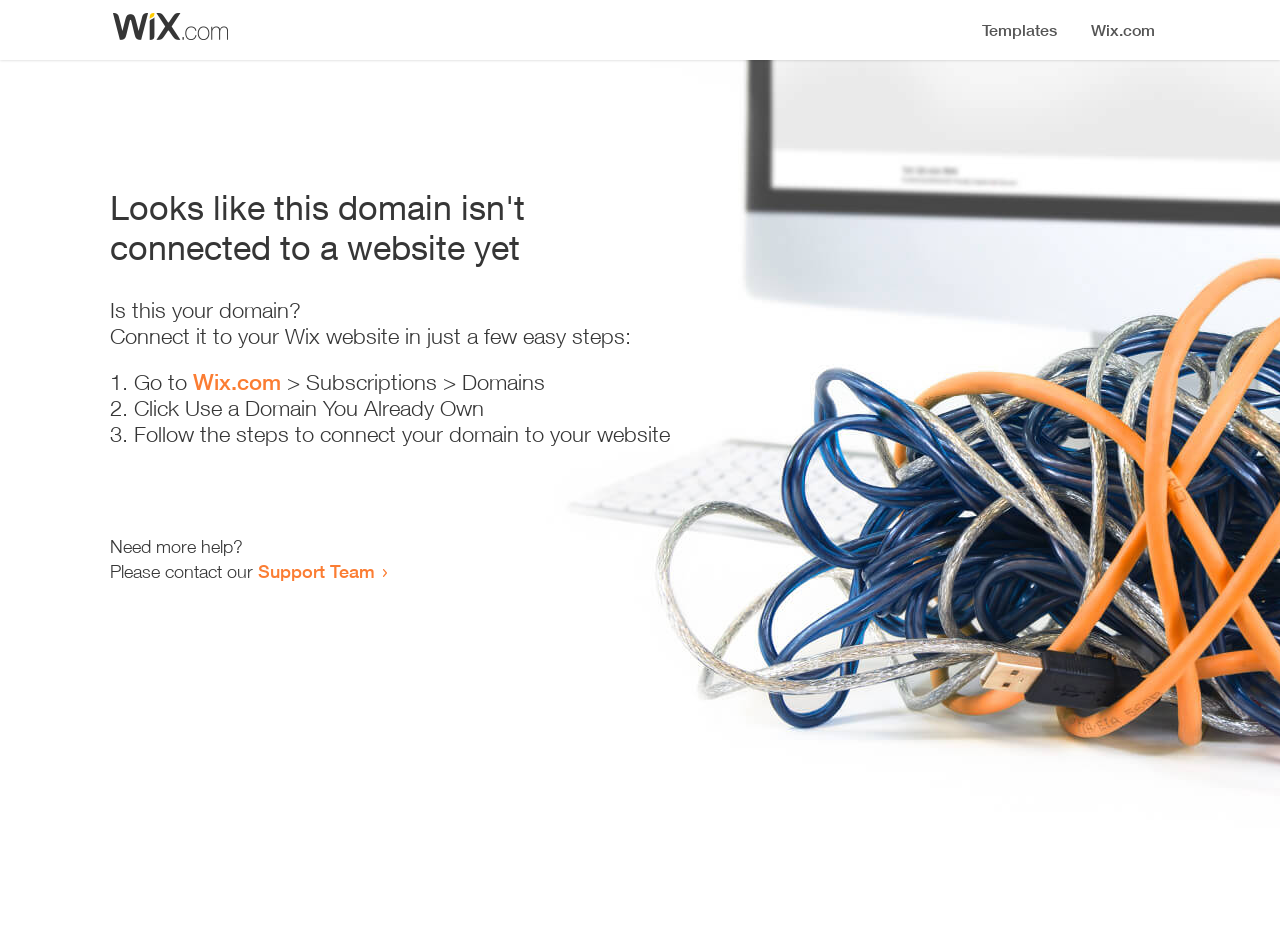What is the purpose of the webpage?
Answer with a single word or short phrase according to what you see in the image.

Domain connection guide